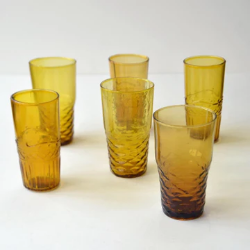Are the glasses suitable for everyday use?
Using the picture, provide a one-word or short phrase answer.

Yes